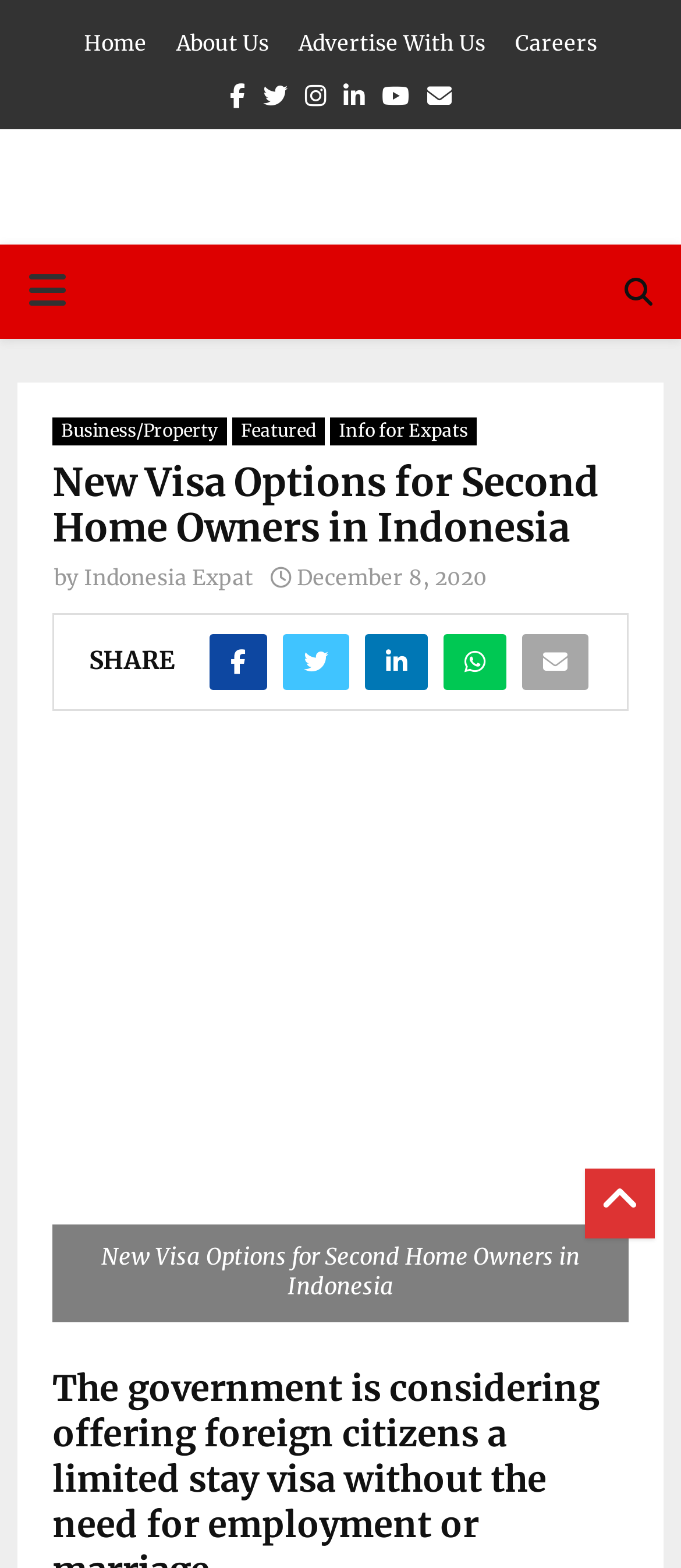Please identify the bounding box coordinates of the element that needs to be clicked to execute the following command: "access the second link from the bottom". Provide the bounding box using four float numbers between 0 and 1, formatted as [left, top, right, bottom].

None